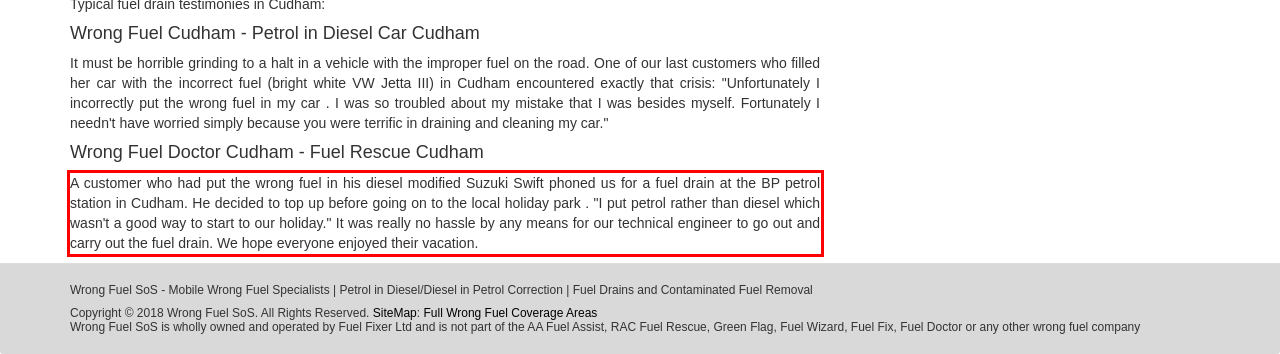Please look at the screenshot provided and find the red bounding box. Extract the text content contained within this bounding box.

A customer who had put the wrong fuel in his diesel modified Suzuki Swift phoned us for a fuel drain at the BP petrol station in Cudham. He decided to top up before going on to the local holiday park . "I put petrol rather than diesel which wasn't a good way to start to our holiday." It was really no hassle by any means for our technical engineer to go out and carry out the fuel drain. We hope everyone enjoyed their vacation.